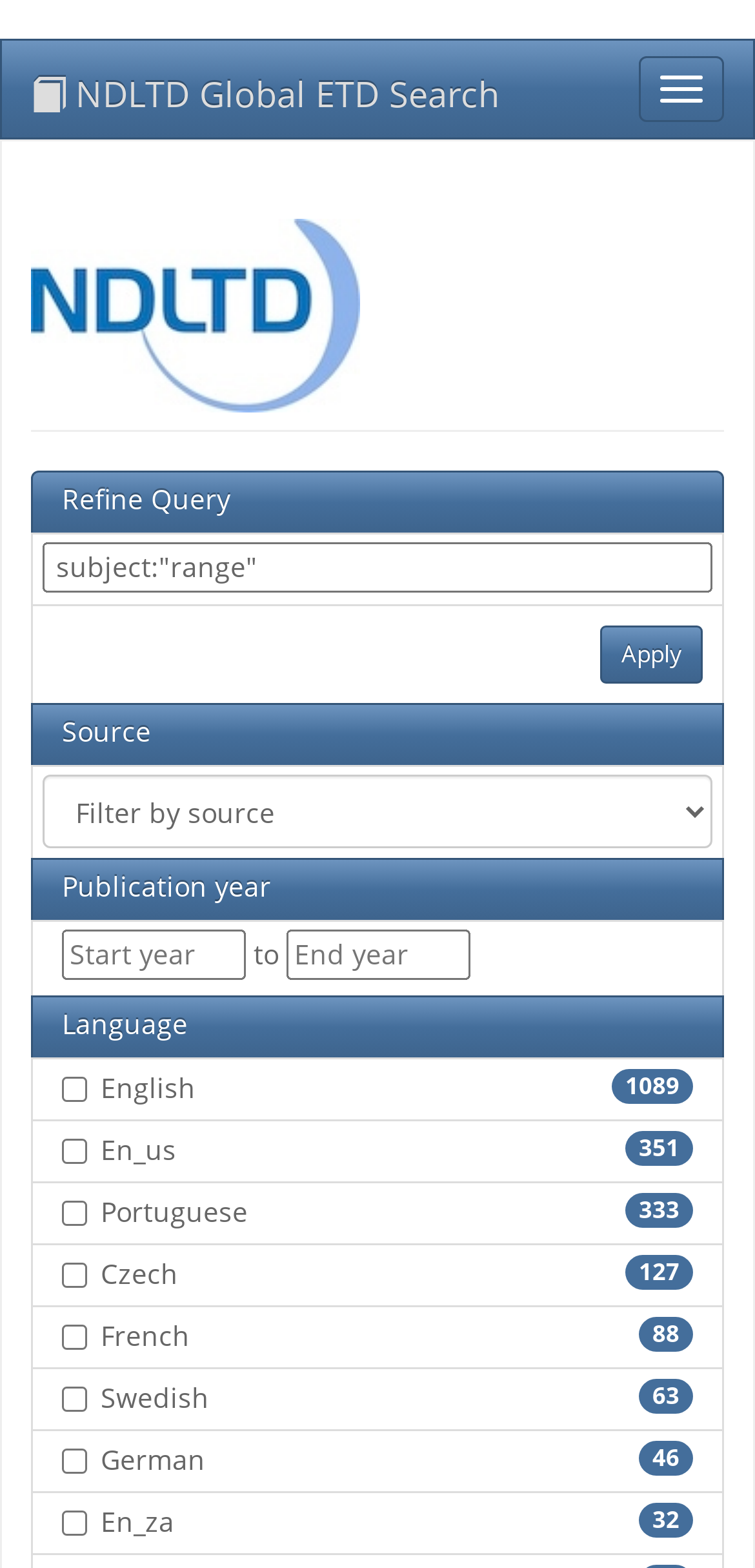Extract the bounding box coordinates of the UI element described by: "parent_node: NDLTD Global ETD Search". The coordinates should include four float numbers ranging from 0 to 1, e.g., [left, top, right, bottom].

[0.846, 0.036, 0.959, 0.078]